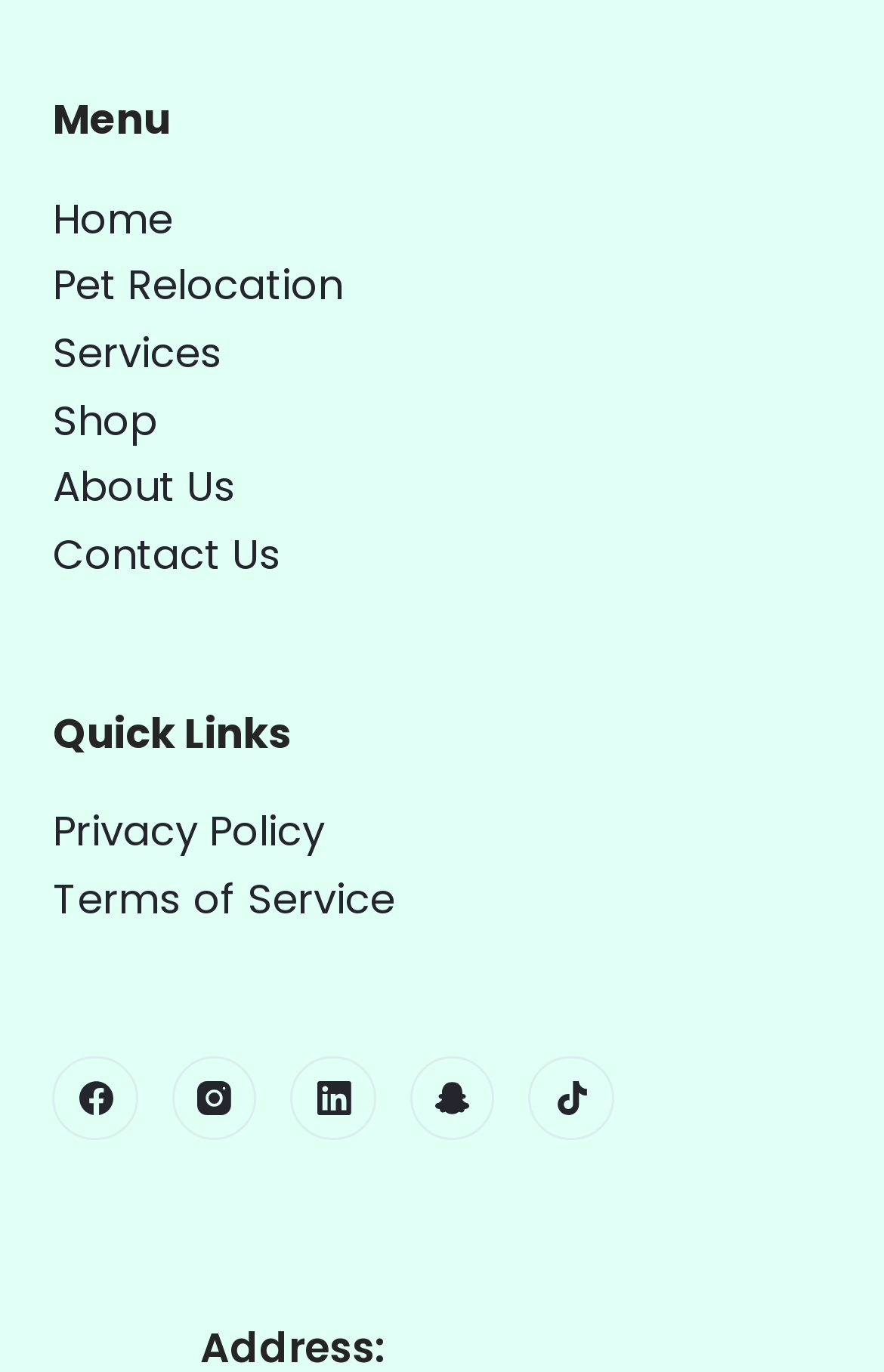What is the second heading on the page?
Please provide a full and detailed response to the question.

The second heading on the page is 'Quick Links' because it is the second heading element, with a bounding box coordinate of [0.06, 0.512, 0.94, 0.556], located below the 'Menu' heading.